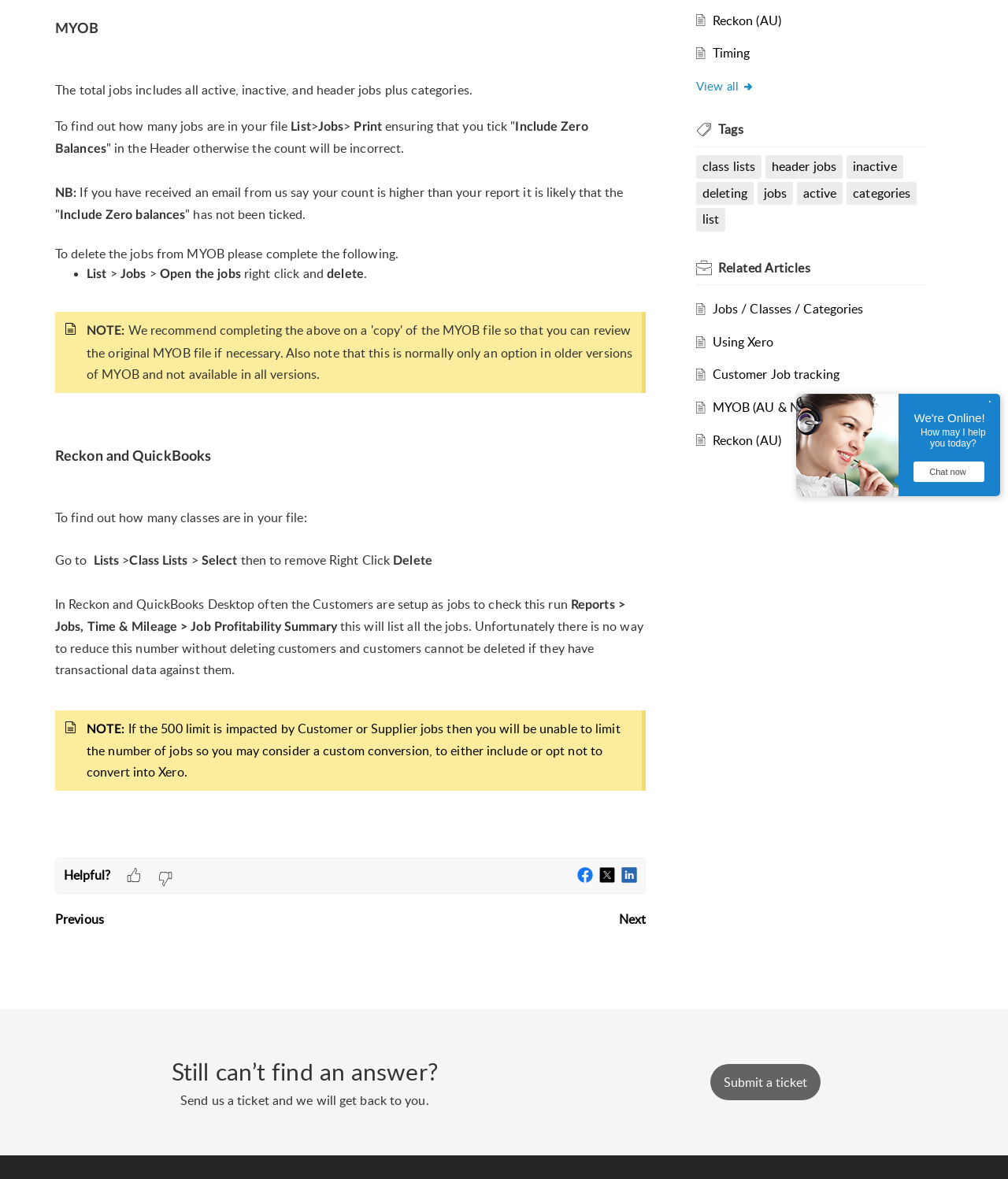Given the description of the UI element: "Customer Job tracking", predict the bounding box coordinates in the form of [left, top, right, bottom], with each value being a float between 0 and 1.

[0.707, 0.31, 0.833, 0.325]